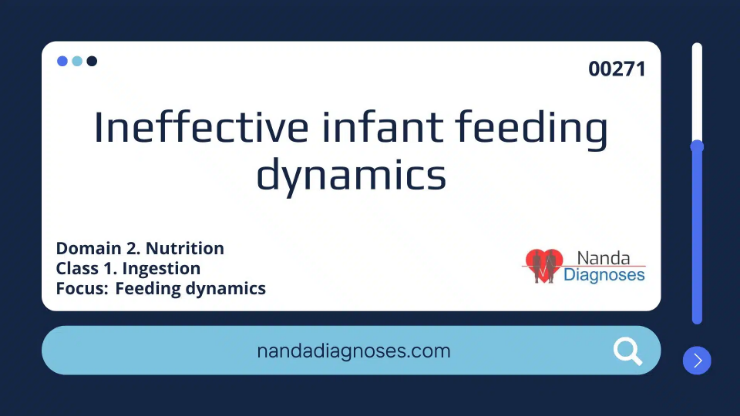Provide a thorough and detailed response to the question by examining the image: 
What is the website link at the bottom?

The website link 'nandadiagnoses.com' is provided at the bottom of the digital card, inviting users to explore more about the nursing diagnosis 'Ineffective infant feeding dynamics'.